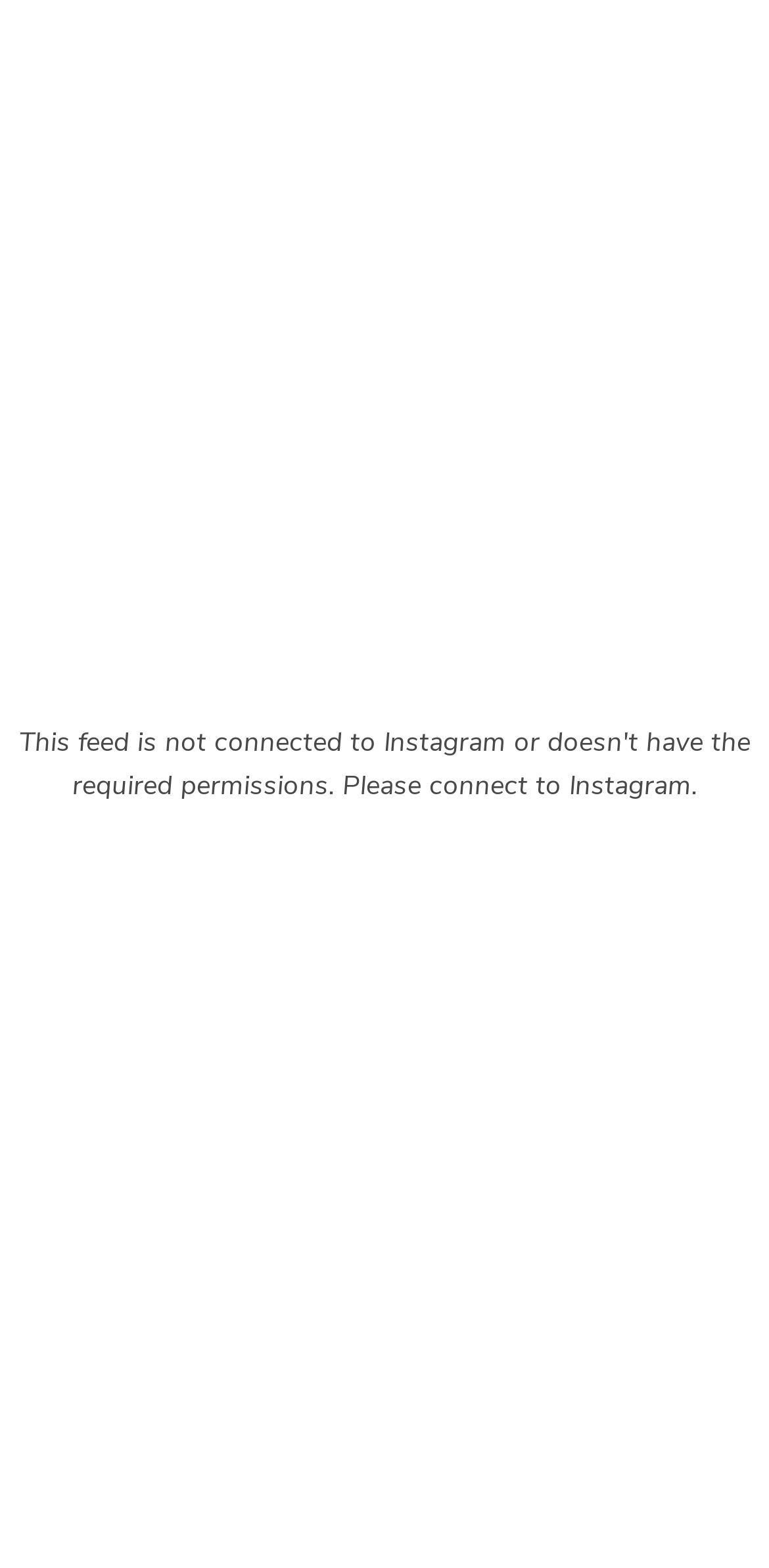Determine the bounding box coordinates for the element that should be clicked to follow this instruction: "Email thehazelcollection1@gmail.com". The coordinates should be given as four float numbers between 0 and 1, in the format [left, top, right, bottom].

[0.05, 0.963, 0.55, 0.987]